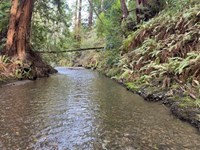Give a concise answer of one word or phrase to the question: 
What is the purpose of the creek's gentle flow?

Supporting wildlife